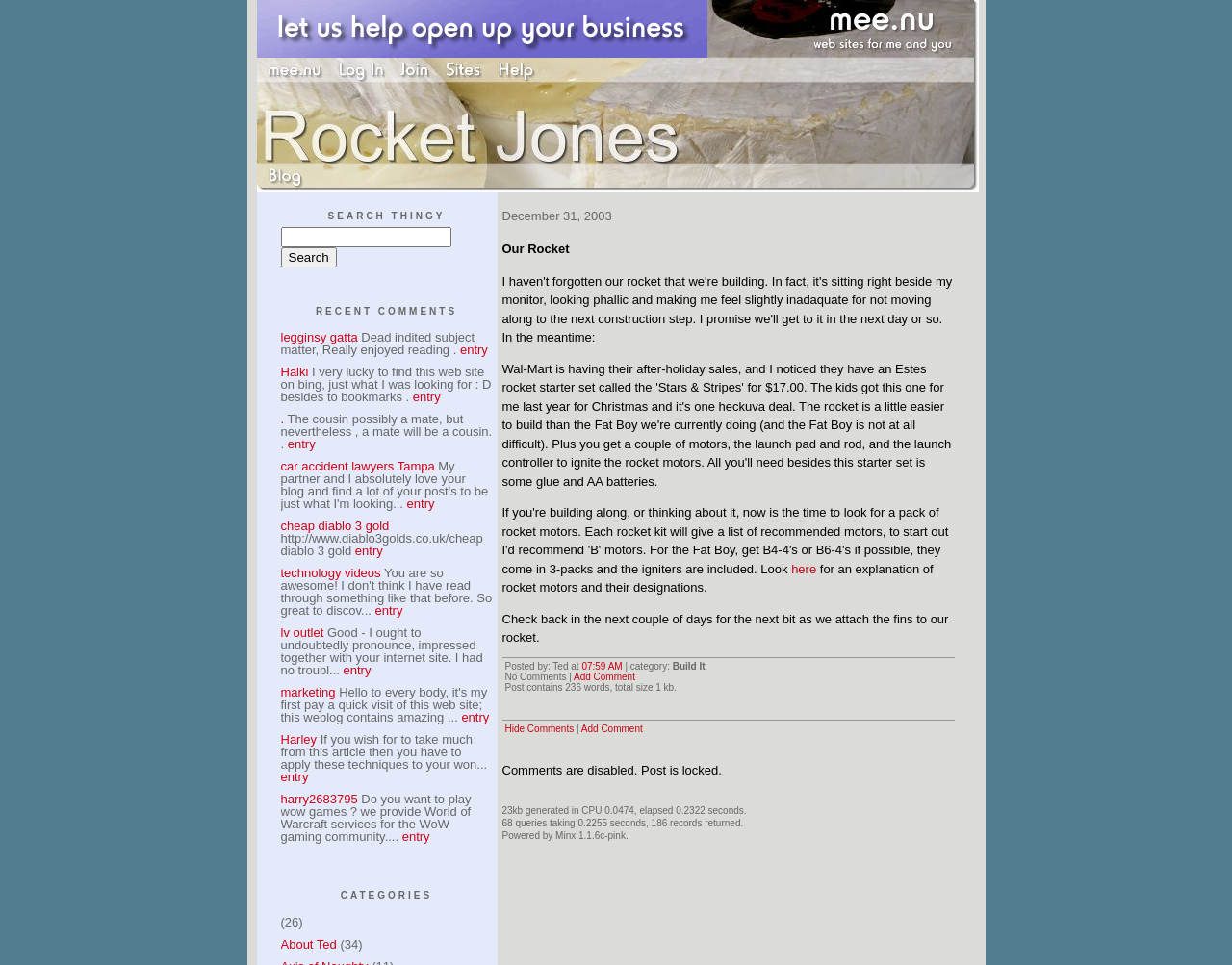Please find the bounding box coordinates of the element that must be clicked to perform the given instruction: "Add a comment". The coordinates should be four float numbers from 0 to 1, i.e., [left, top, right, bottom].

[0.466, 0.696, 0.516, 0.706]